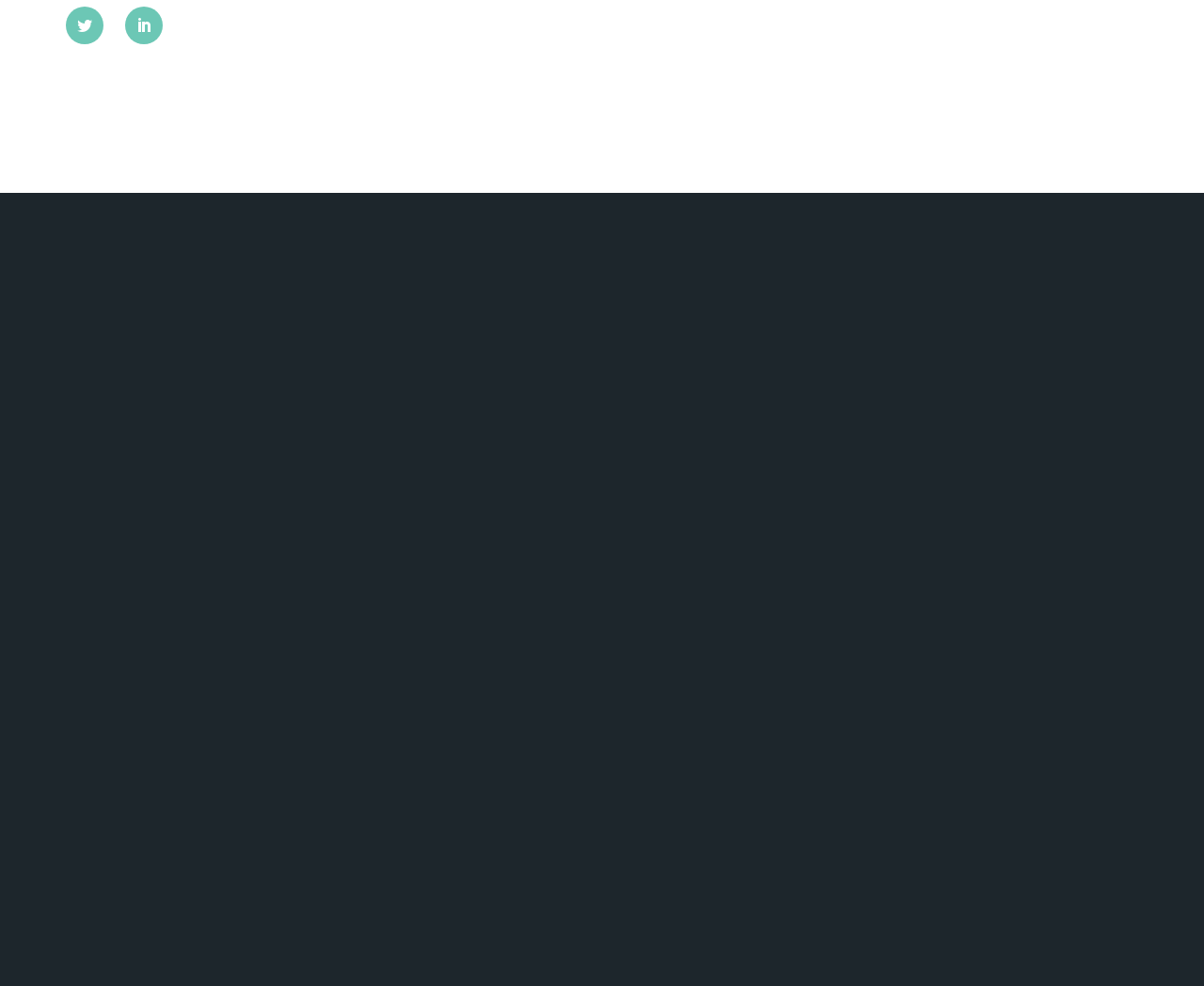Specify the bounding box coordinates for the region that must be clicked to perform the given instruction: "Enter First Name".

[0.554, 0.424, 0.73, 0.444]